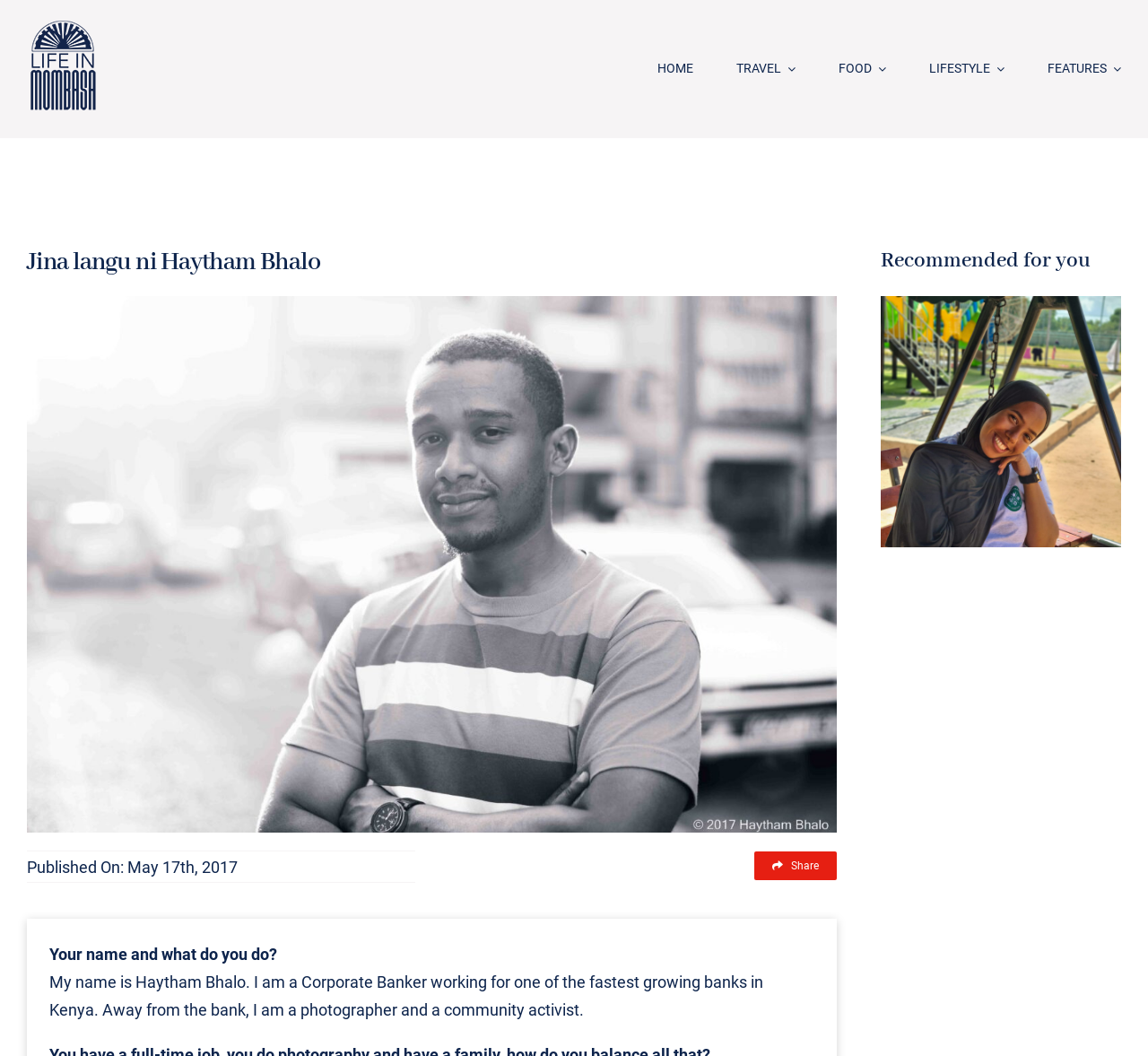When was the recommended article published?
Please provide a comprehensive answer based on the details in the screenshot.

The publication date of the recommended article can be found by looking at the text 'November 11th, 2021' located below the recommended article's name.